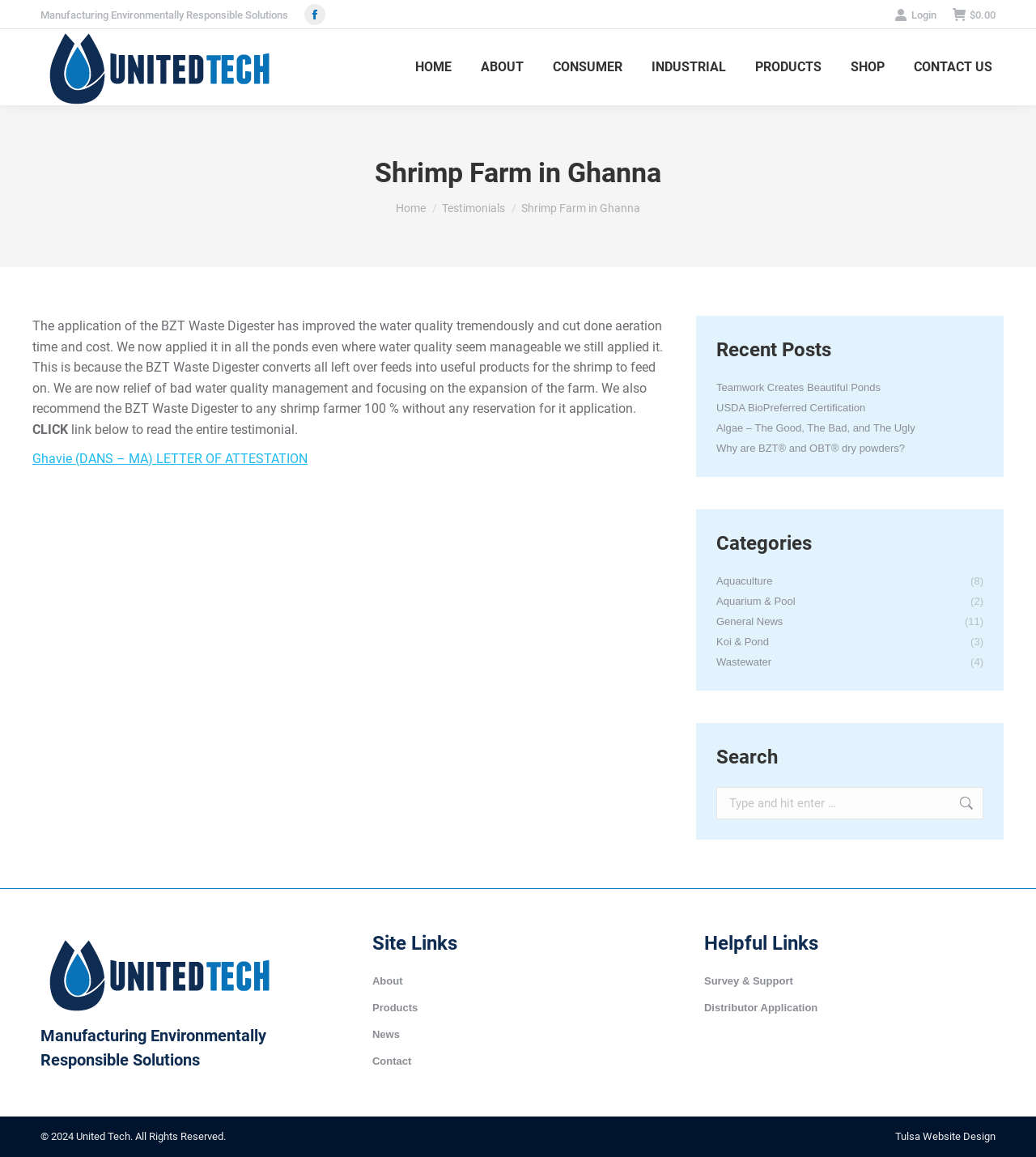What is the recommended action for shrimp farmers?
Provide a short answer using one word or a brief phrase based on the image.

Use BZT Waste Digester